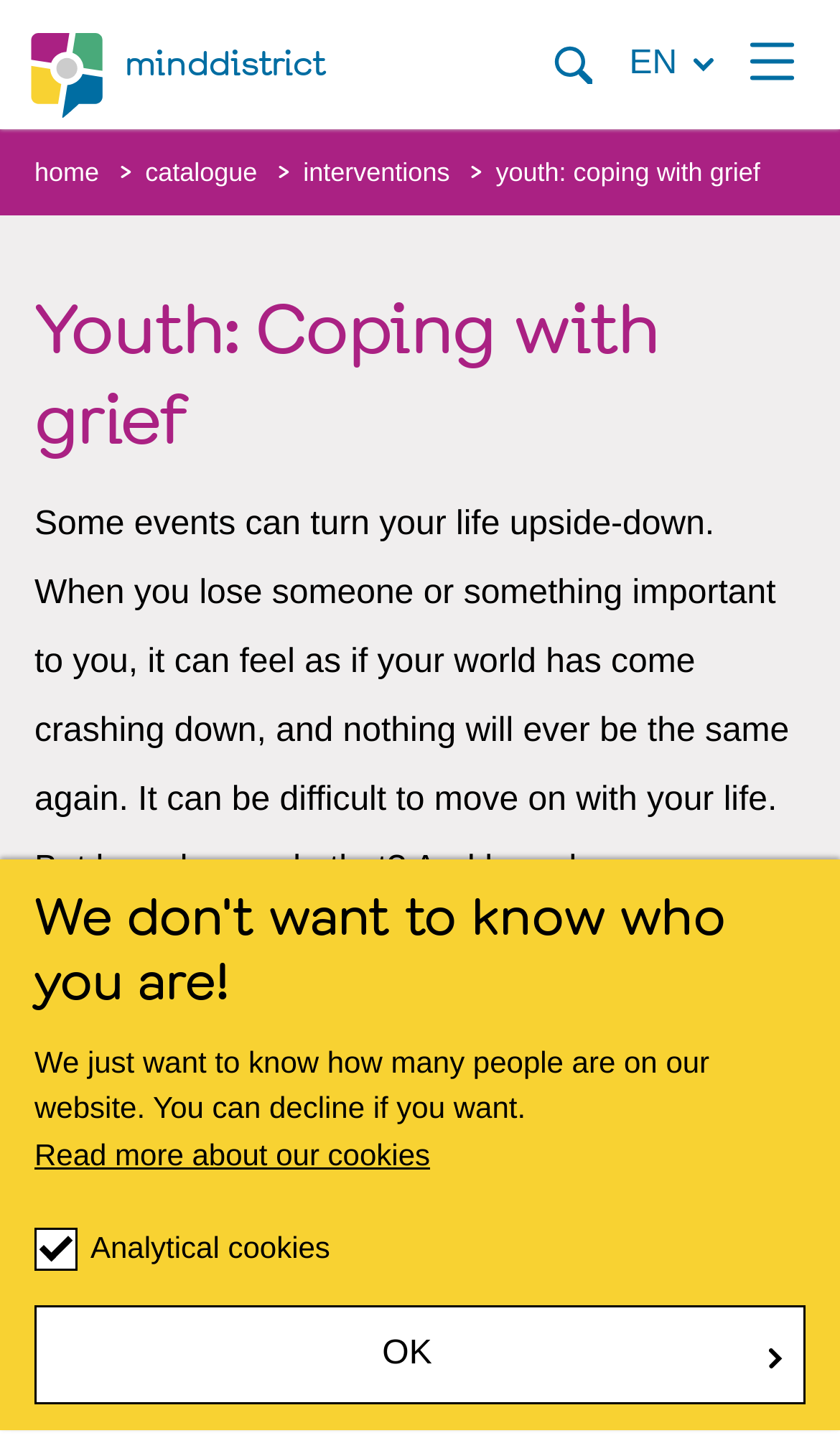Please specify the bounding box coordinates for the clickable region that will help you carry out the instruction: "Open the navigation menu".

[0.867, 0.012, 0.969, 0.077]